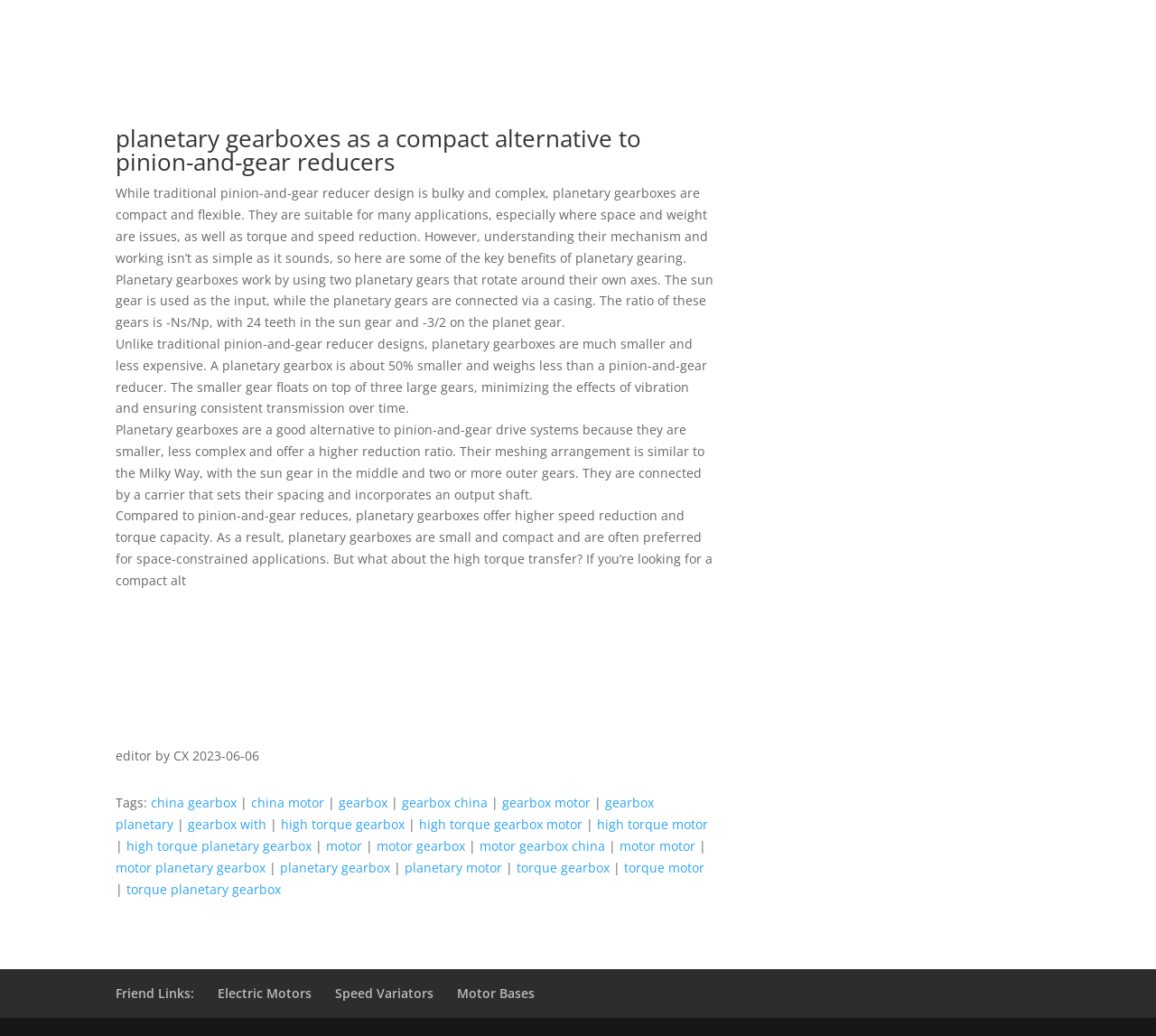Identify the bounding box coordinates of the element that should be clicked to fulfill this task: "View the image of High Torque Low Current 8mm Geared Motor with Planetary Gearbox". The coordinates should be provided as four float numbers between 0 and 1, i.e., [left, top, right, bottom].

[0.1, 0.583, 0.334, 0.714]